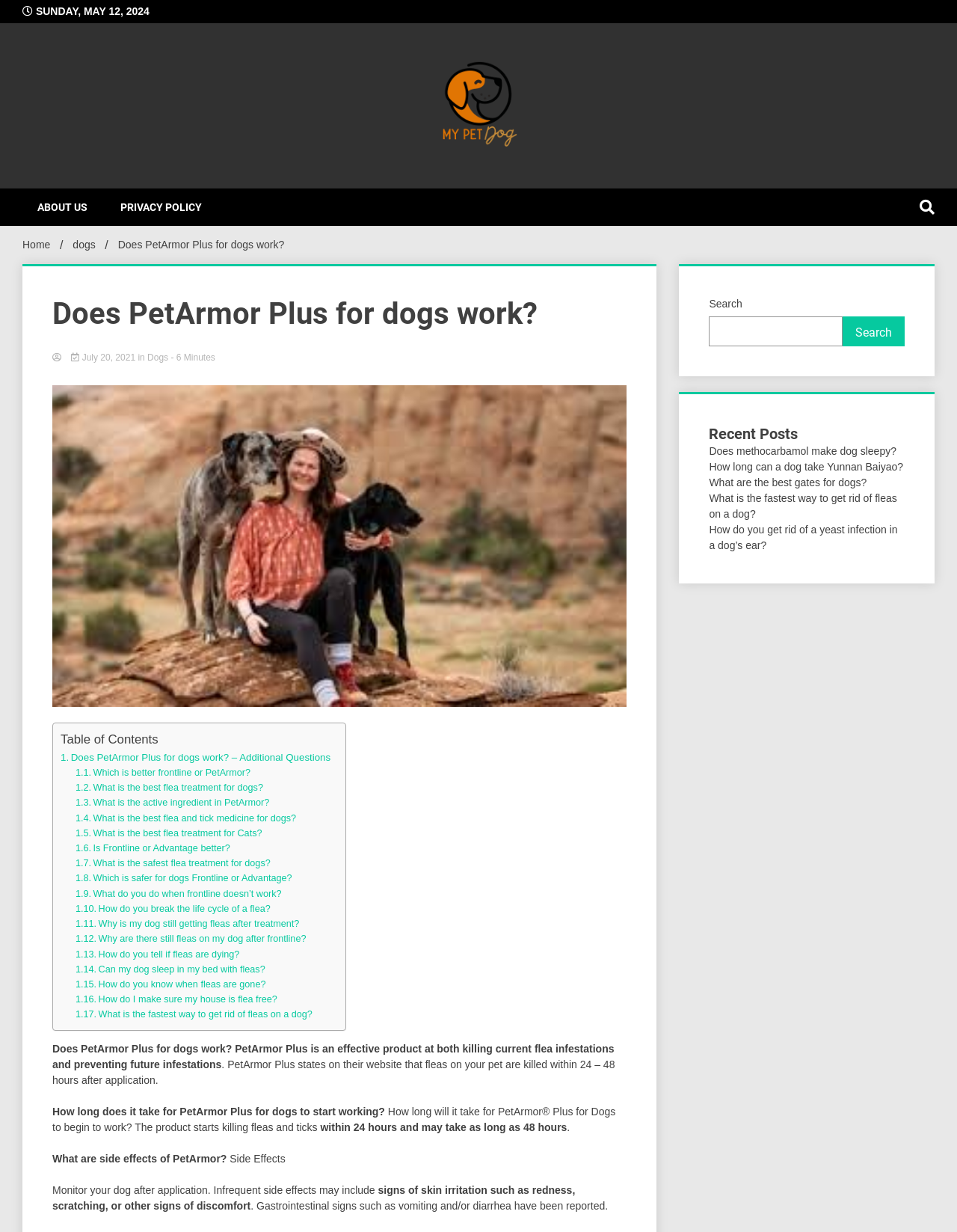Create a detailed narrative describing the layout and content of the webpage.

The webpage is about PetArmor Plus for dogs, specifically discussing its effectiveness in killing and preventing flea infestations. At the top of the page, there is a date "SUNDAY, MAY 12, 2024" and a logo "My Pet Dog" with a link to the website. Below the logo, there is a heading "My Pet Dog" and a tagline "Your Favorite Online Dog Resource".

On the left side of the page, there is a navigation menu with links to "Home", "dogs", and "ABOUT US" and "PRIVACY POLICY" at the bottom. There is also a search bar with a button and a heading "Recent Posts" below it, listing several recent articles related to dogs.

The main content of the page is divided into sections. The first section has a heading "Does PetArmor Plus for dogs work?" and discusses the product's effectiveness in killing fleas and preventing future infestations. The text explains that PetArmor Plus starts killing fleas within 24-48 hours of application.

The next section is a table of contents with links to various questions related to PetArmor Plus, such as "How long does it take for PetArmor Plus for dogs to start working?" and "What are side effects of PetArmor?".

Below the table of contents, there are several sections discussing the product's effectiveness, side effects, and other related topics. The text is divided into paragraphs with headings and subheadings, making it easy to read and understand.

At the bottom of the page, there is a section with links to other related articles, such as "How do you get rid of a yeast infection in a dog’s ear?" and "What is the fastest way to get rid of fleas on a dog?".